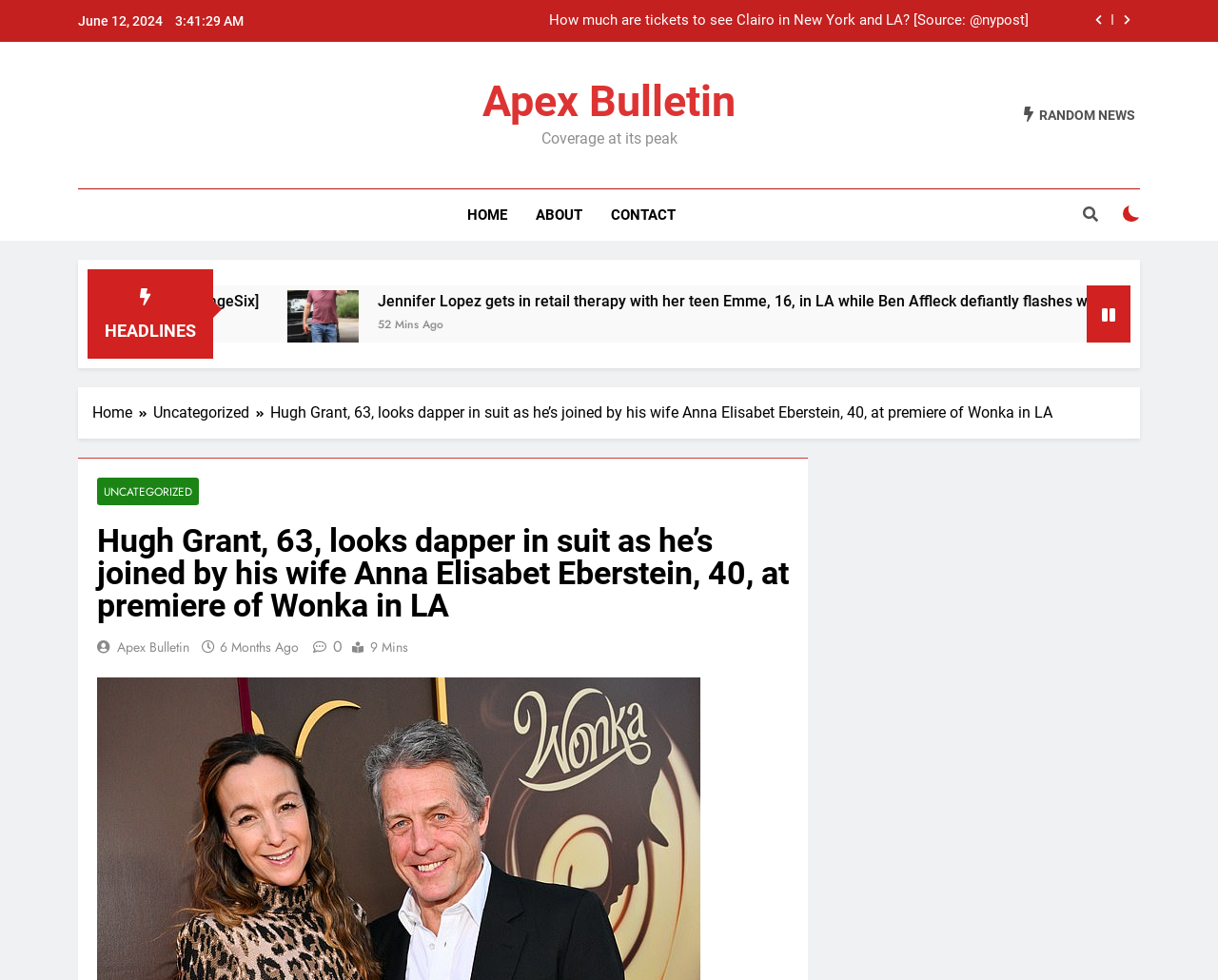What is the age of Hugh Grant's wife mentioned in the article?
Please provide a comprehensive answer based on the details in the screenshot.

The article mentions Hugh Grant's wife, Anna Elisabet Eberstein, and her age, 40, in the title of the article.